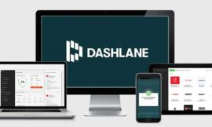Explain the details of the image comprehensively.

The image prominently features the Dashlane logo displayed on multiple devices: a desktop computer, a laptop, and a smartphone. Each device showcases the sleek and modern user interface of the Dashlane application, which is designed to manage passwords and enhance online security. The desktop and laptop present vibrant graphics, highlighting Dashlane's capabilities, while the smartphone illustrates a mobile-friendly layout, emphasizing convenience and accessibility. This composition demonstrates Dashlane's cross-platform functionality, making it an essential tool for users seeking to secure their digital lives effortlessly.